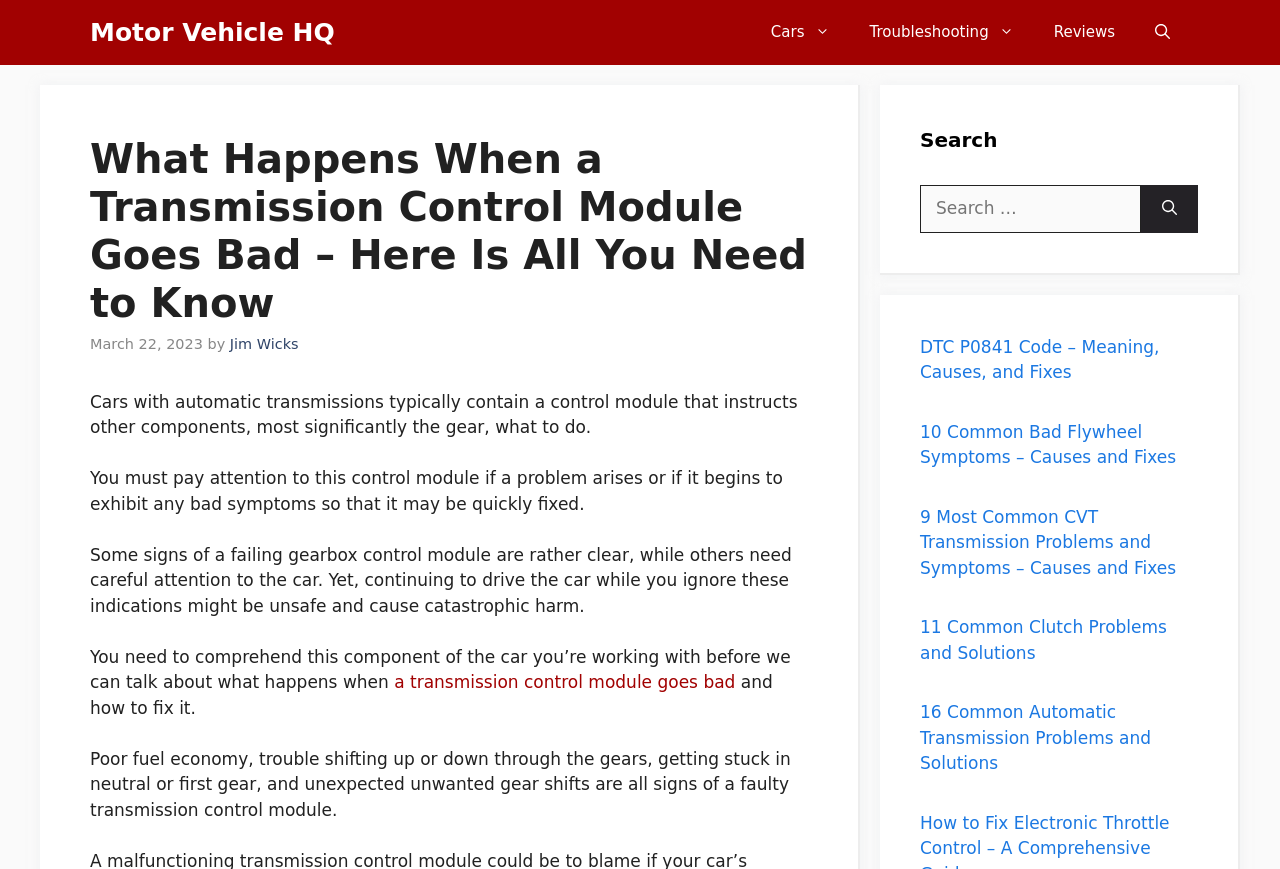Generate the text content of the main headline of the webpage.

What Happens When a Transmission Control Module Goes Bad – Here Is All You Need to Know